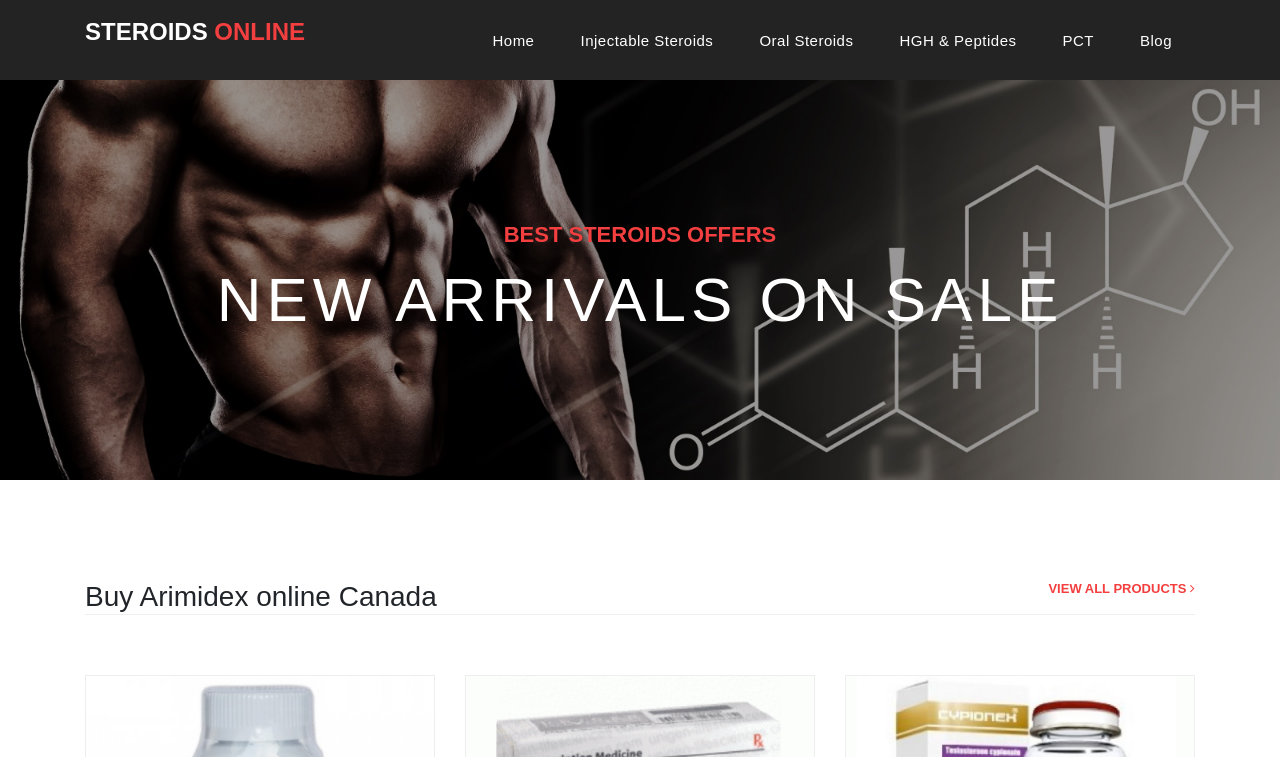Describe all the key features of the webpage in detail.

The webpage is an online steroids pharmacy that offers various products, including Arimidex, Equipoise, HGH, and Methandienone. At the top left of the page, there is a prominent link labeled "STEROIDS ONLINE" which is also a heading. Below this, there is a navigation menu with six links: "Home", "Injectable Steroids", "Oral Steroids", "HGH & Peptides", "PCT", and "Blog", arranged horizontally from left to right.

Further down the page, there are two headings: "BEST STEROIDS OFFERS" and "NEW ARRIVALS ON SALE", which span the full width of the page. Below these headings, there is a section dedicated to buying Arimidex online in Canada, with a heading and a link to "VIEW ALL PRODUCTS" accompanied by an arrow icon. This section is located near the bottom of the page, slightly to the right of center.